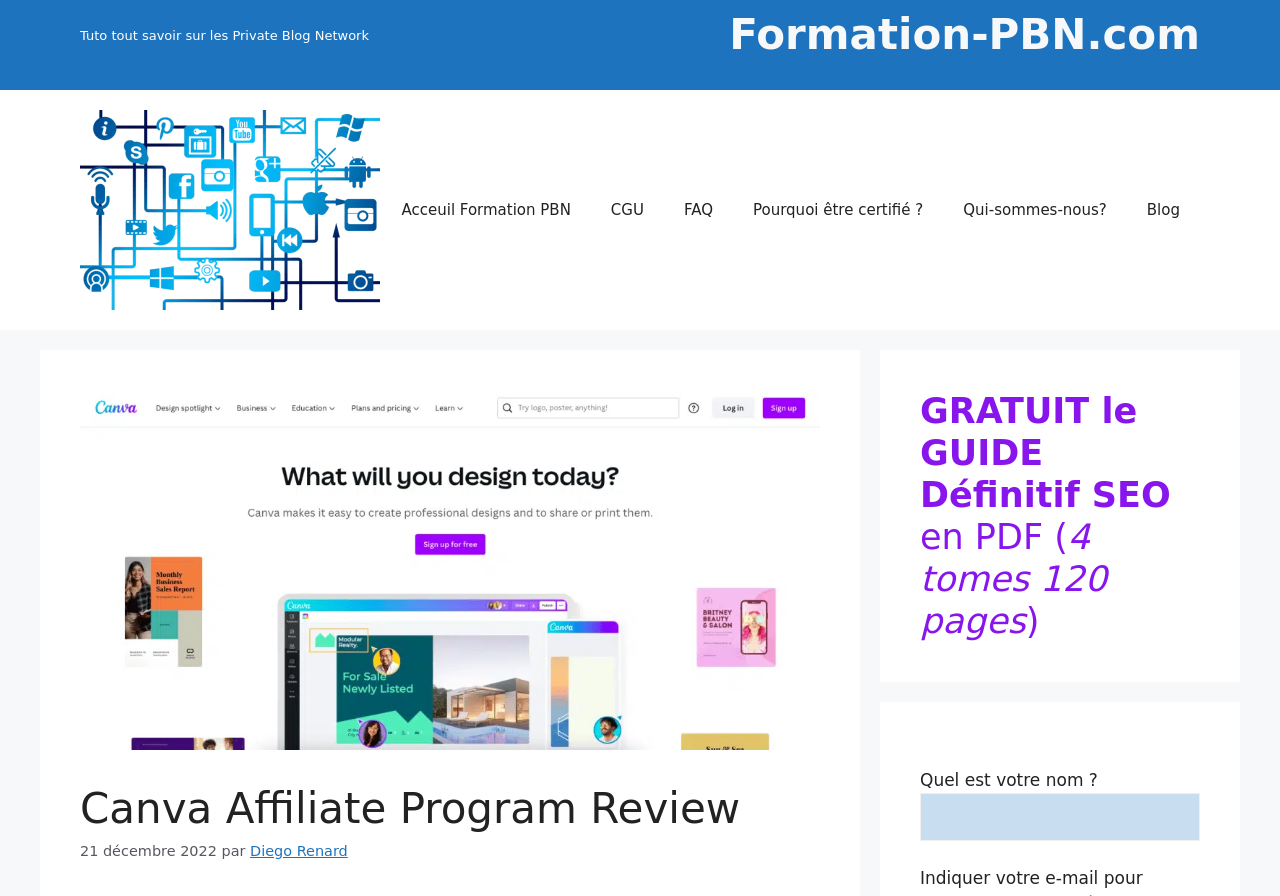What is the date of the latest article?
Use the information from the image to give a detailed answer to the question.

The date of the latest article can be found below the heading 'Canva Affiliate Program Review', where it says '21 décembre 2022' in a time element.